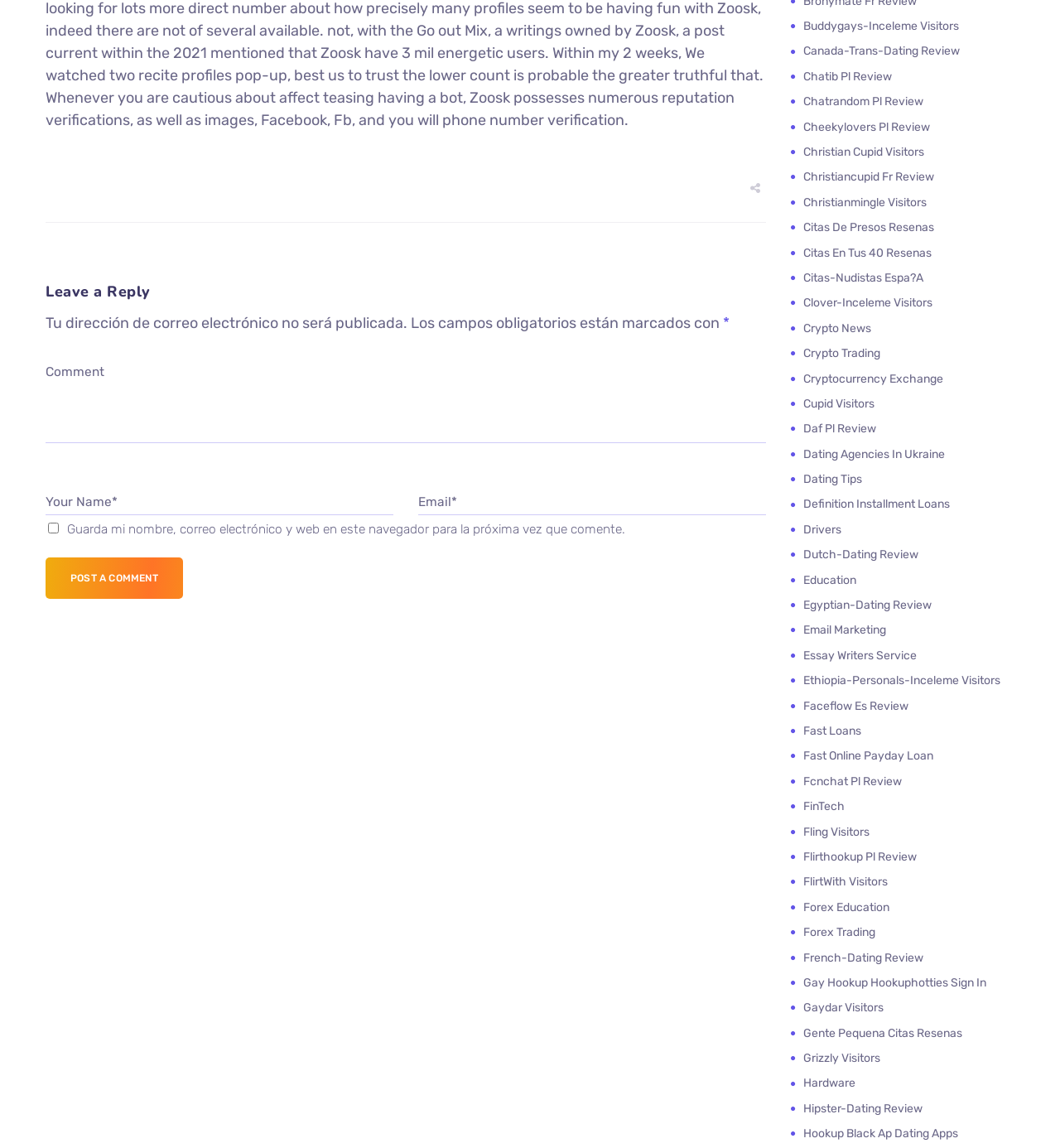Give a succinct answer to this question in a single word or phrase: 
What is the heading above the comment section?

Leave a Reply